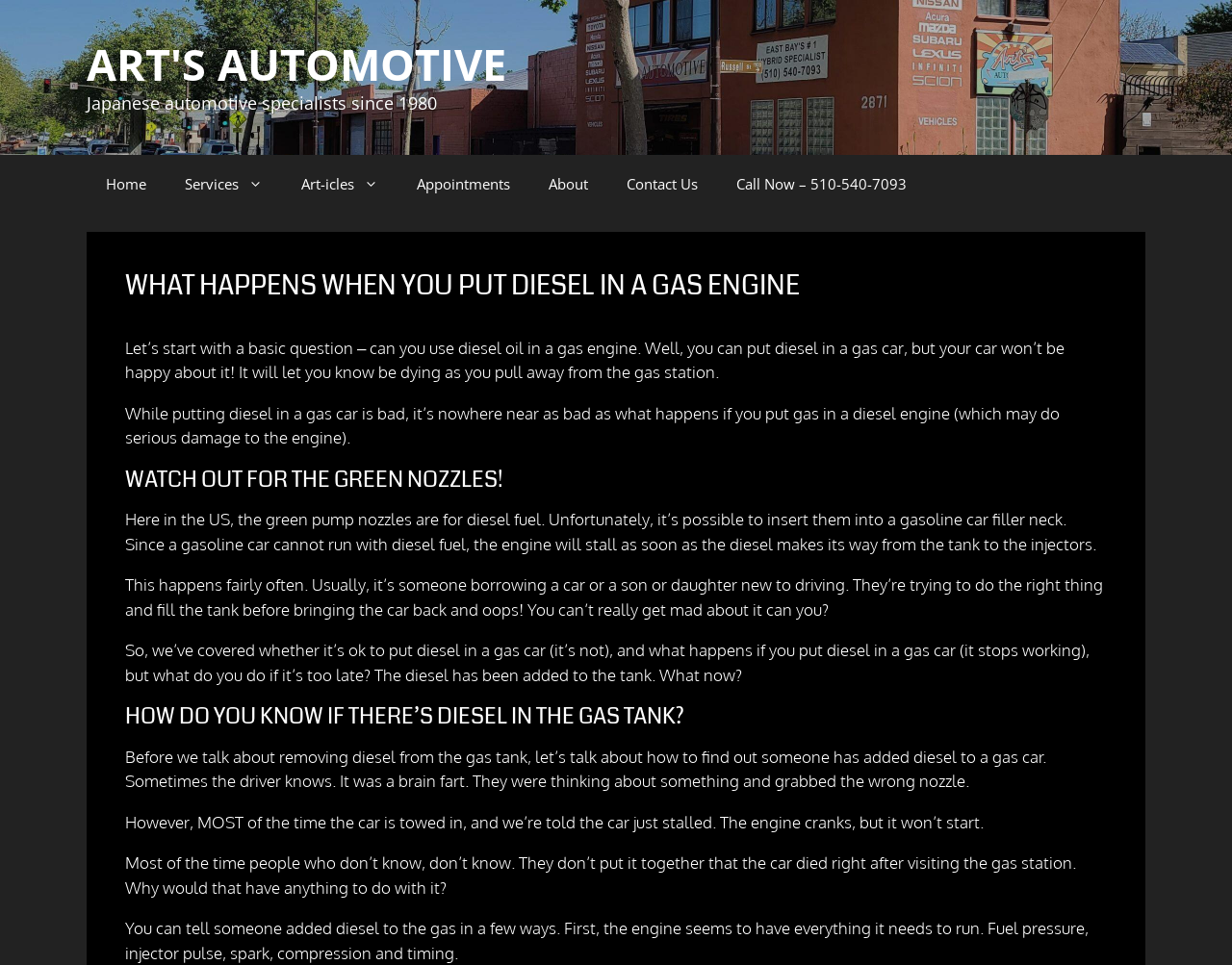Kindly provide the bounding box coordinates of the section you need to click on to fulfill the given instruction: "Click on the 'ART'S AUTOMOTIVE' link".

[0.07, 0.036, 0.411, 0.097]